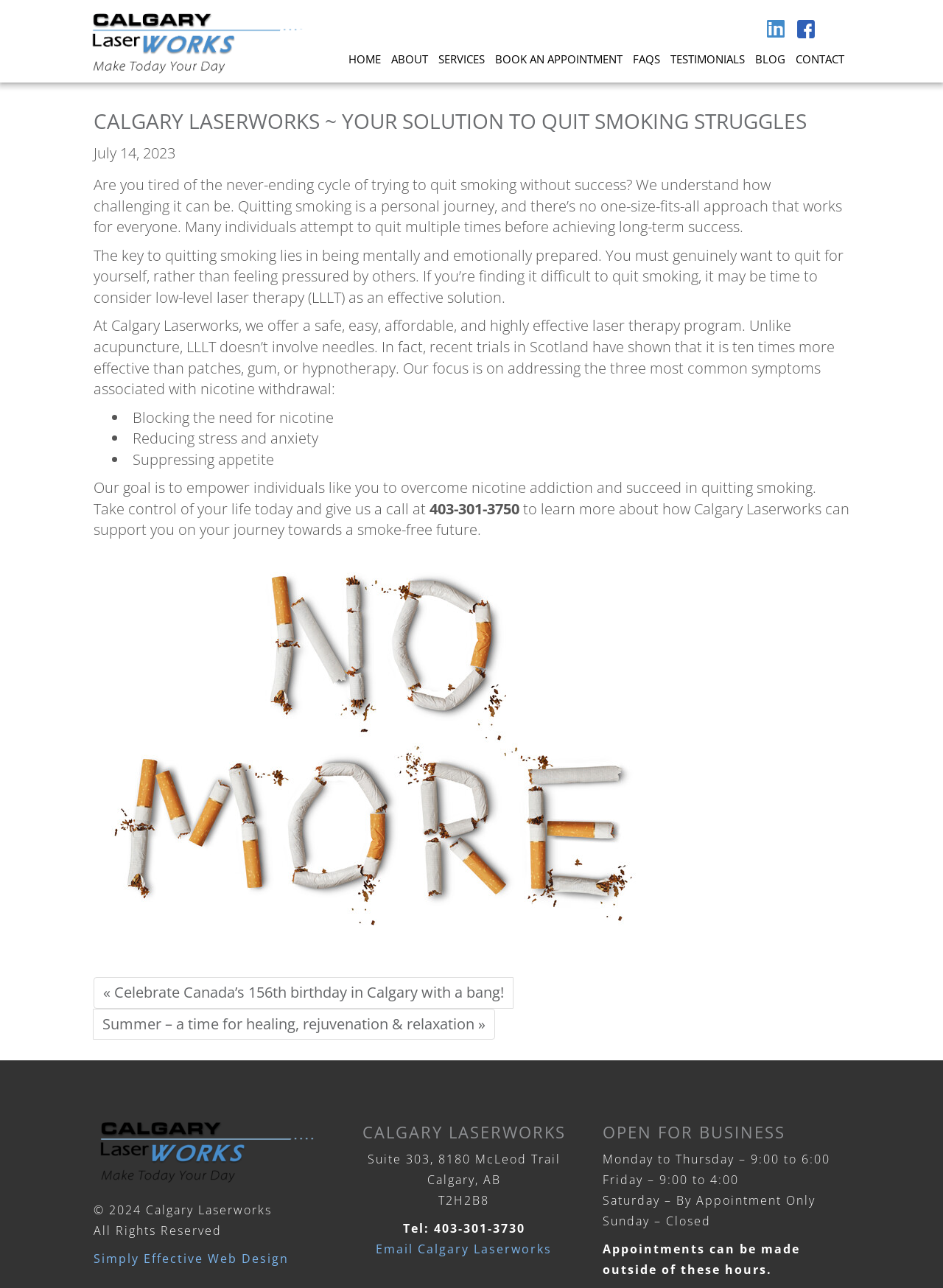Please identify the bounding box coordinates of the element I need to click to follow this instruction: "Learn more about laser therapy".

[0.099, 0.245, 0.885, 0.31]